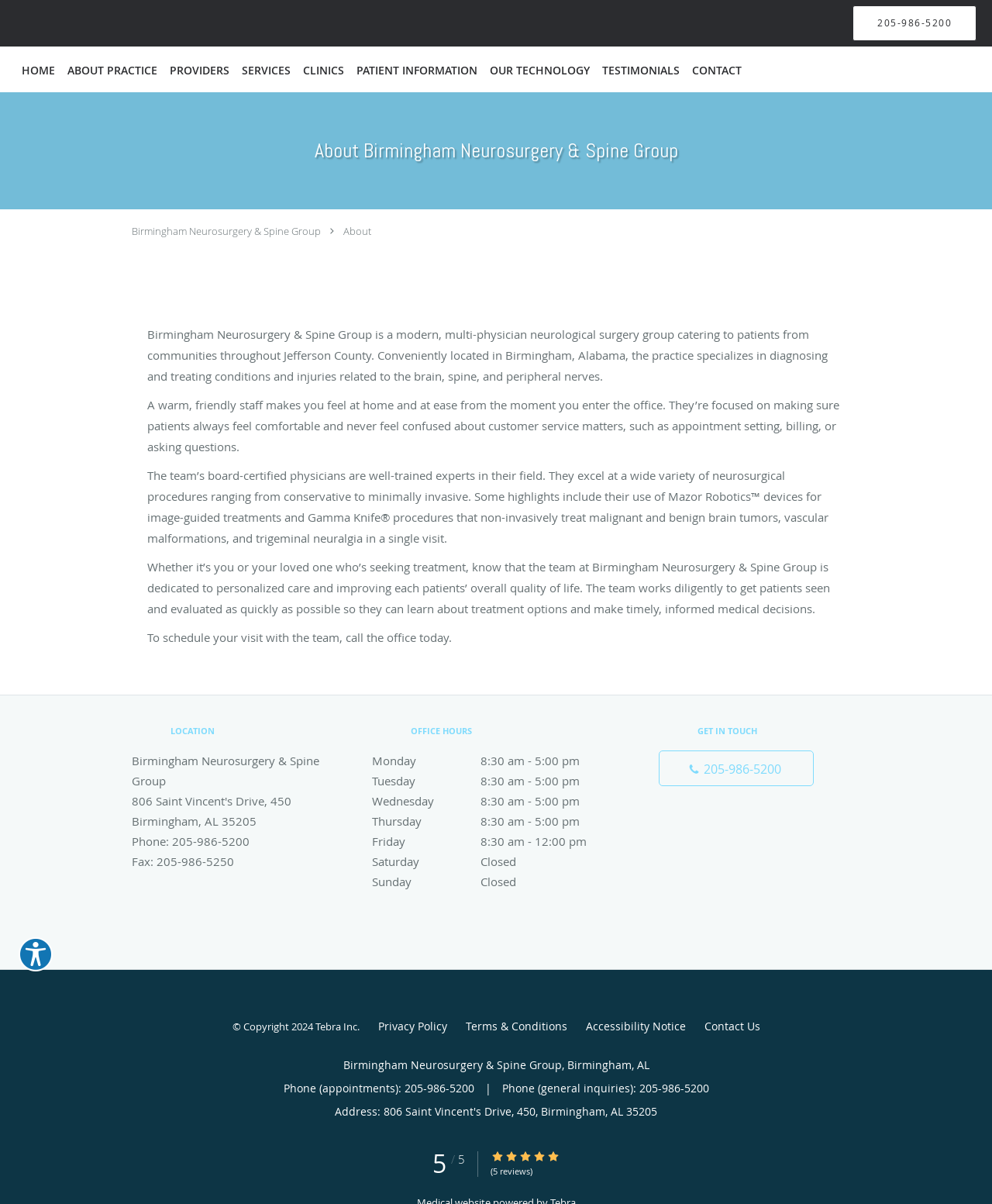Give an extensive and precise description of the webpage.

This webpage is about Birmingham Neurosurgery & Spine Group, a neurological surgery group based in Birmingham, Alabama. At the top of the page, there is a navigation menu with links to different sections of the website, including "HOME", "ABOUT PRACTICE", "PROVIDERS", "SERVICES", and more.

Below the navigation menu, there is a main section that introduces the group. It has a heading "About Birmingham Neurosurgery & Spine Group" and a brief description of the group's services and specialties. There are also links to the group's name and the word "About".

The main section is followed by a series of paragraphs that provide more information about the group's services, including their approach to patient care, their use of advanced technology, and their commitment to improving patients' quality of life.

On the right side of the page, there is a section with the group's location, phone number, and fax number. Below this section, there is a section with the group's office hours, listed by day of the week.

Further down the page, there is a section with a heading "GET IN TOUCH" that includes a phone number and a link to contact the group. There is also a section with links to the group's privacy policy, terms and conditions, and accessibility notice.

At the bottom of the page, there is a section with the group's address, phone numbers, and a 5-star rating with images of stars. There is also a link to the group's contact page.

Throughout the page, there are several buttons and links that allow users to navigate to different sections of the website or to contact the group.